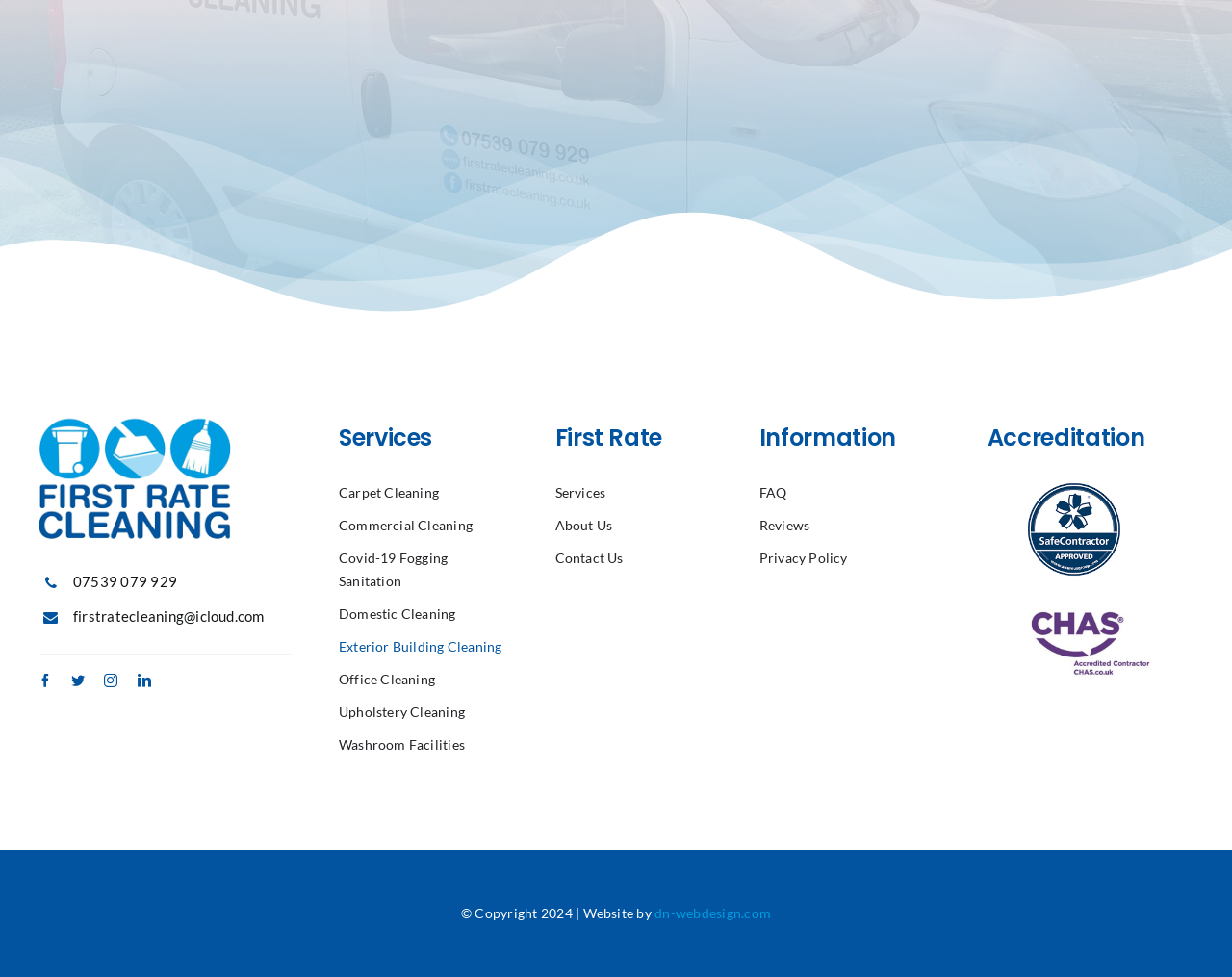Please identify the bounding box coordinates of the element that needs to be clicked to perform the following instruction: "Check reviews".

[0.616, 0.526, 0.764, 0.55]